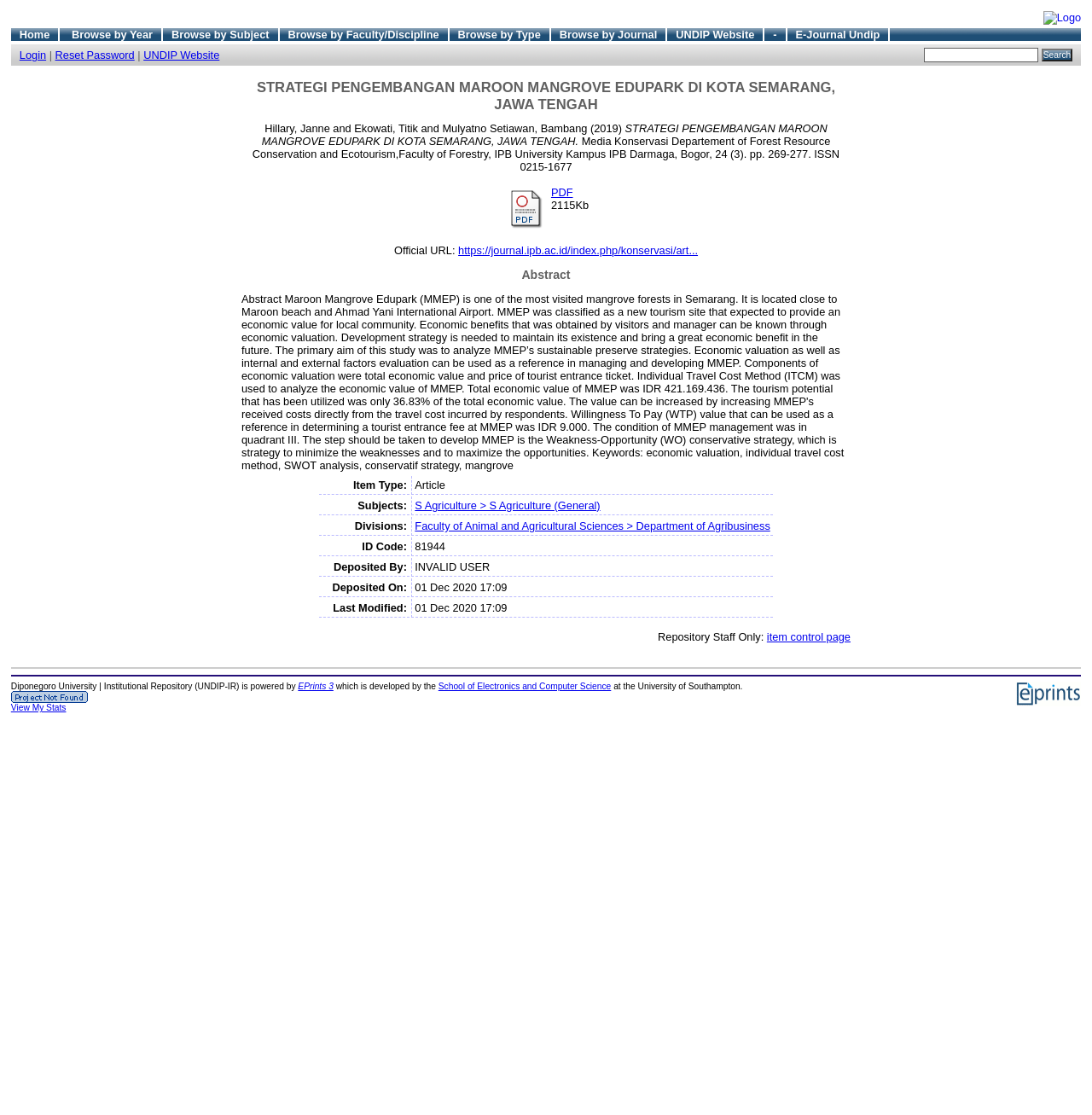Using the elements shown in the image, answer the question comprehensively: How many authors are listed for the article?

The authors of the article are listed below the title, and there are three authors: Hillary, Janne, and Ekowati, Titik and Mulyatno Setiawan, Bambang.